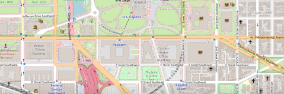Explain the scene depicted in the image, including all details.

The image displays a detailed map of Washington, D.C., highlighting various landmarks and locations within the city. Prominent features include roads, parks, and buildings, providing a visual representation of the area surrounding the Rayburn House Office Building, where Congresswoman Cathy McMorris Rodgers' office is located. The map is part of the information available for her offices, which include addresses and contact details for locations in Washington, D.C., Spokane, Colville, and Walla Walla. The layout illustrates the connectivity of the area, making it easier for constituents and visitors to navigate to important sites related to her congressional activities.